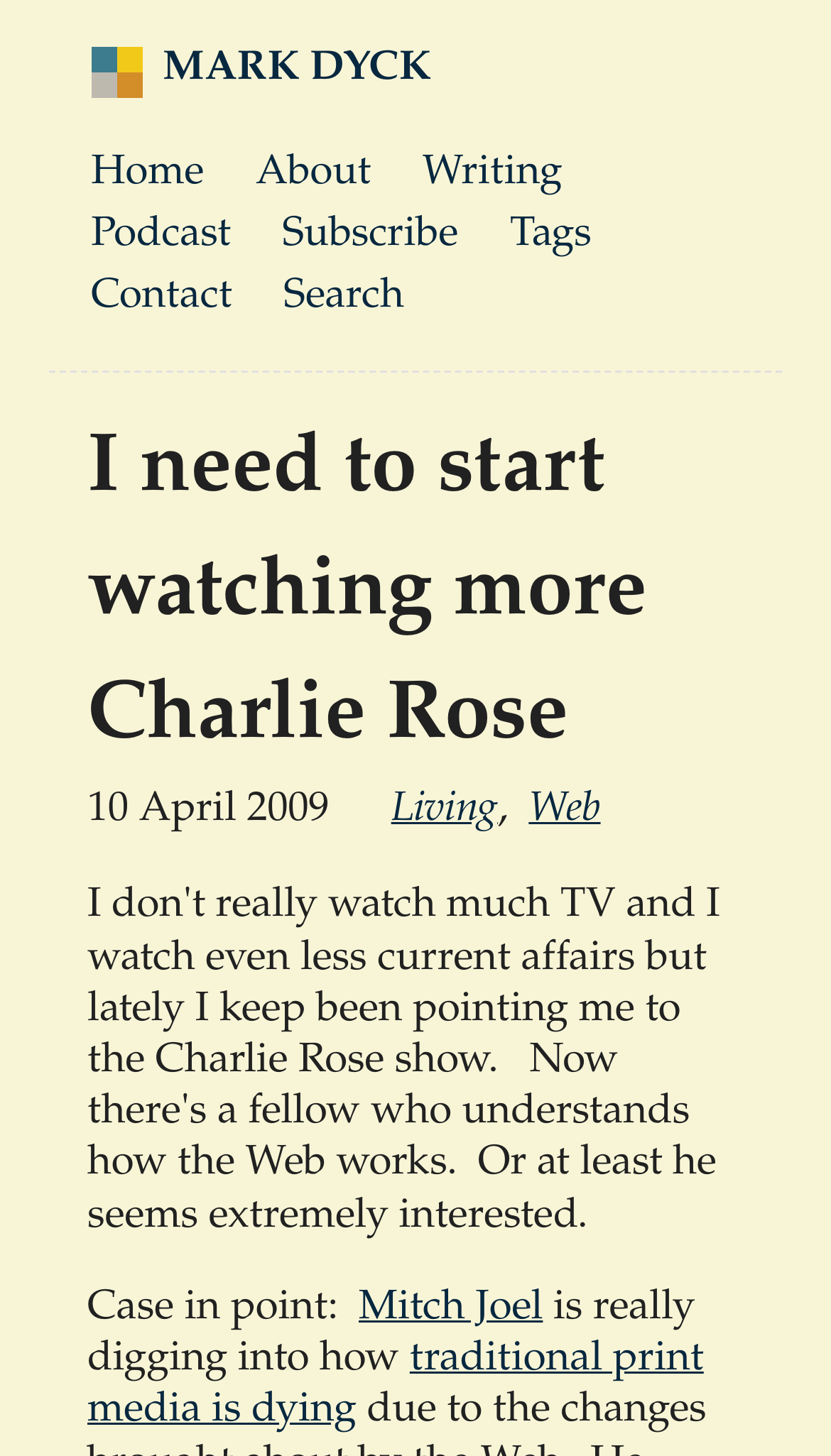Identify the bounding box coordinates of the region I need to click to complete this instruction: "listen to podcast".

[0.11, 0.149, 0.278, 0.177]